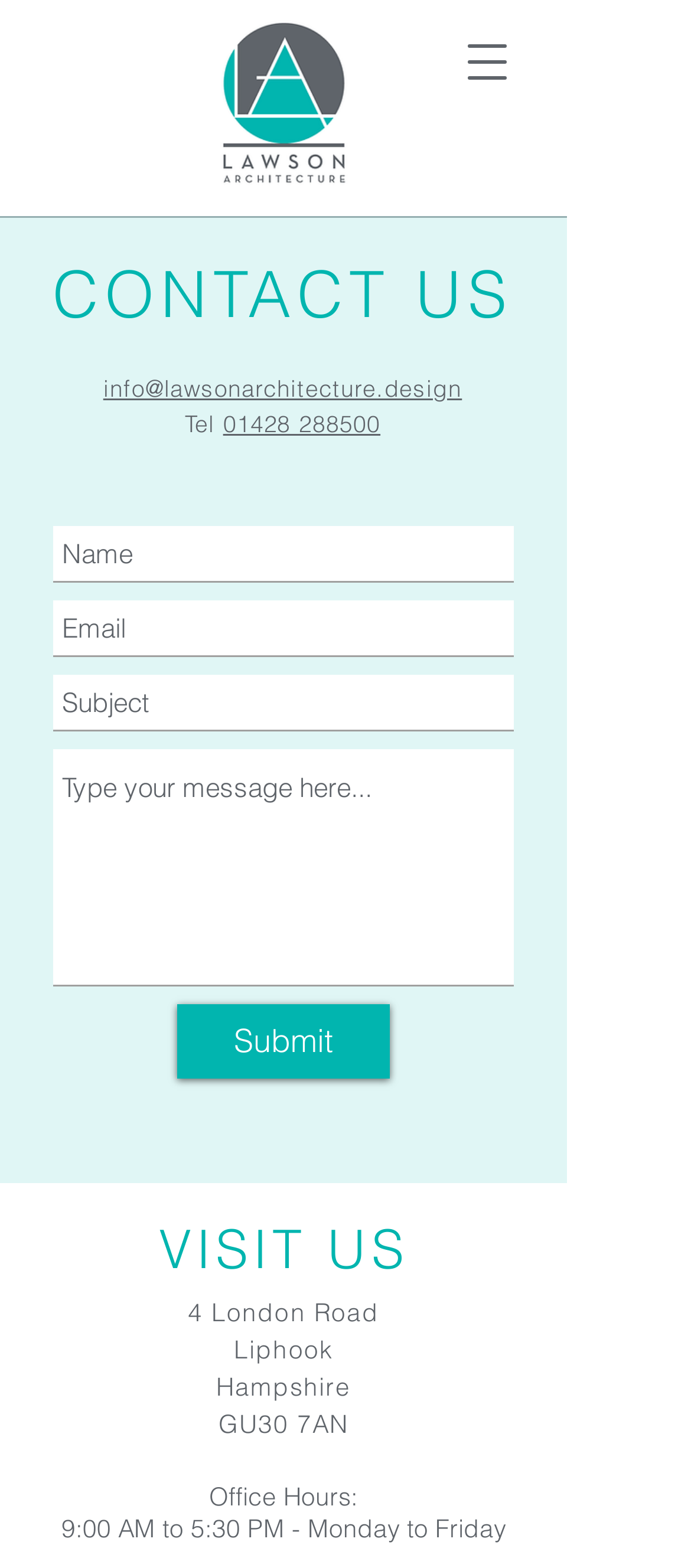Answer the question in a single word or phrase:
What is the purpose of the button with the text 'Open navigation menu'?

To open a navigation menu